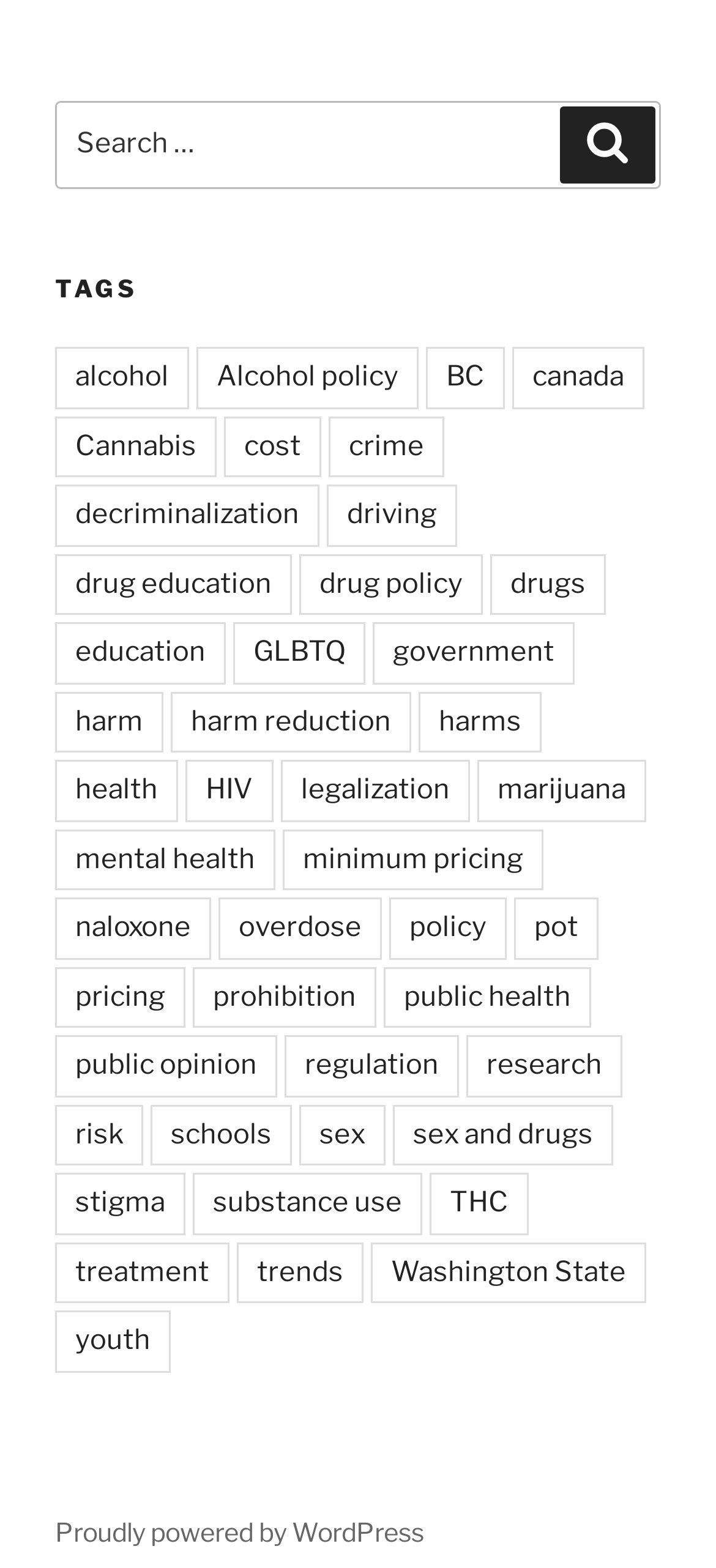What is the text of the footer?
Based on the image, give a one-word or short phrase answer.

Proudly powered by WordPress